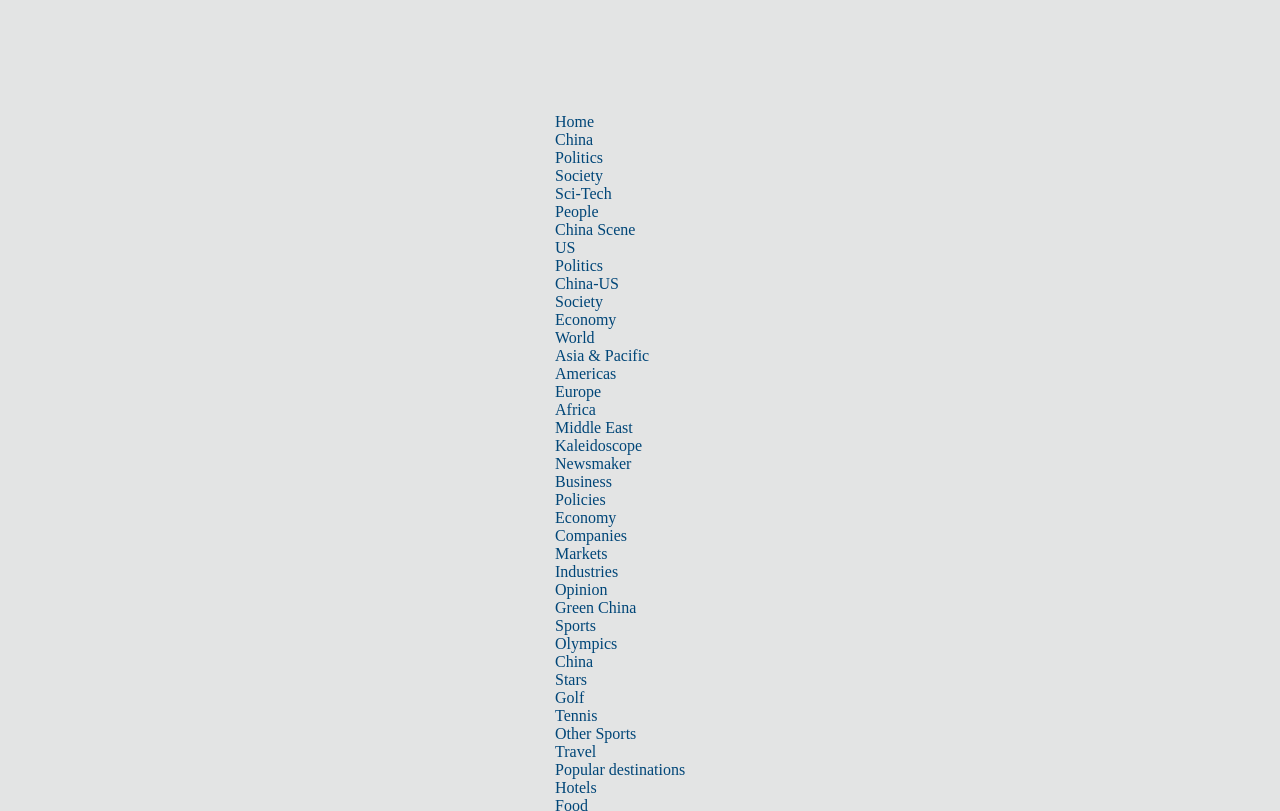Can you provide the bounding box coordinates for the element that should be clicked to implement the instruction: "Learn about 'Green China'"?

[0.434, 0.739, 0.497, 0.76]